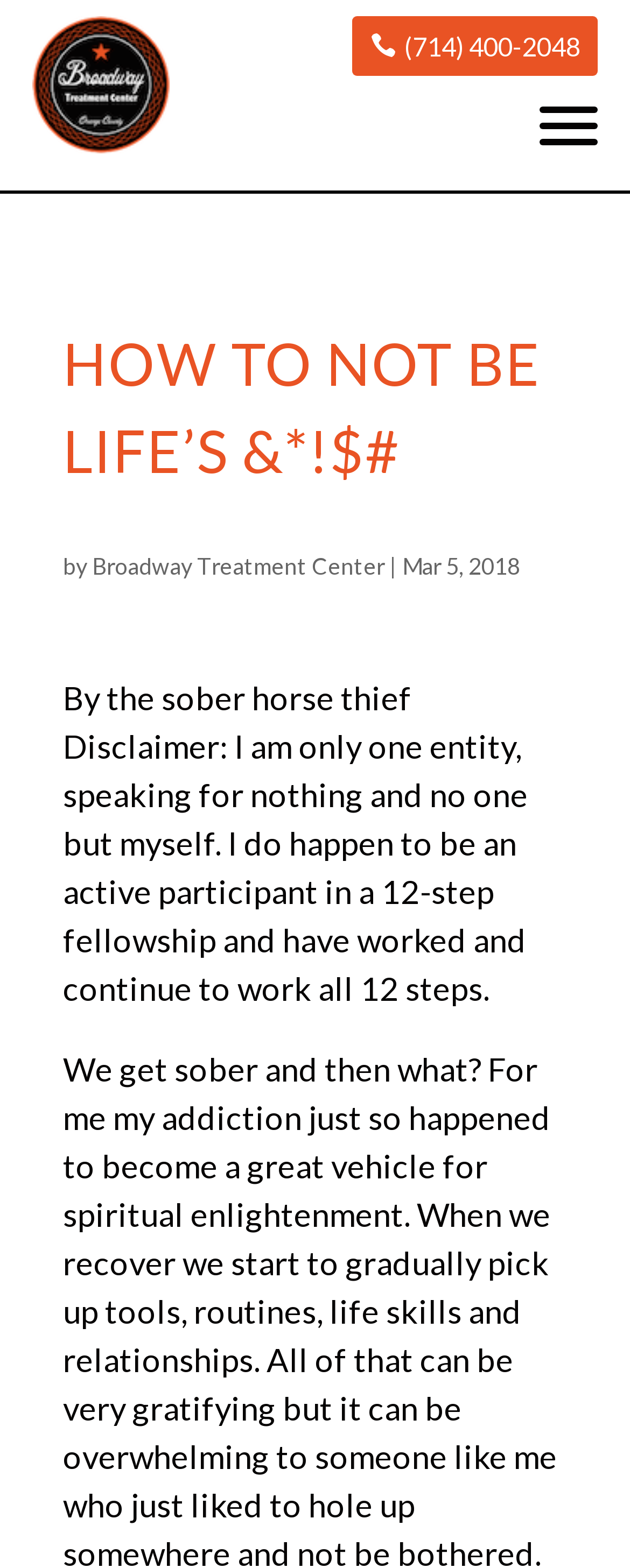Using the description: "Broadway Treatment Center", identify the bounding box of the corresponding UI element in the screenshot.

[0.146, 0.352, 0.61, 0.37]